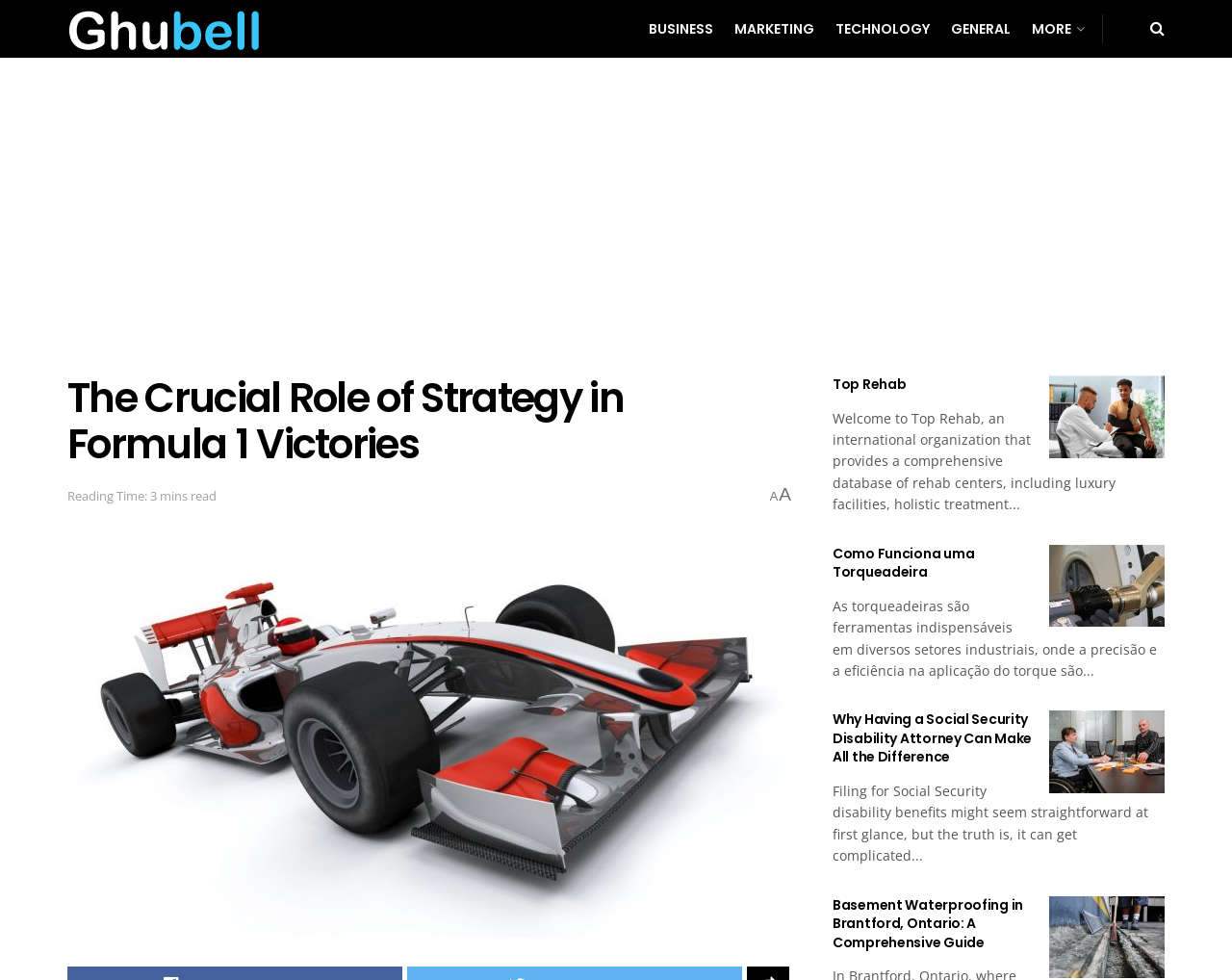What is the topic of the second article?
Provide a concise answer using a single word or phrase based on the image.

Torqueadeira